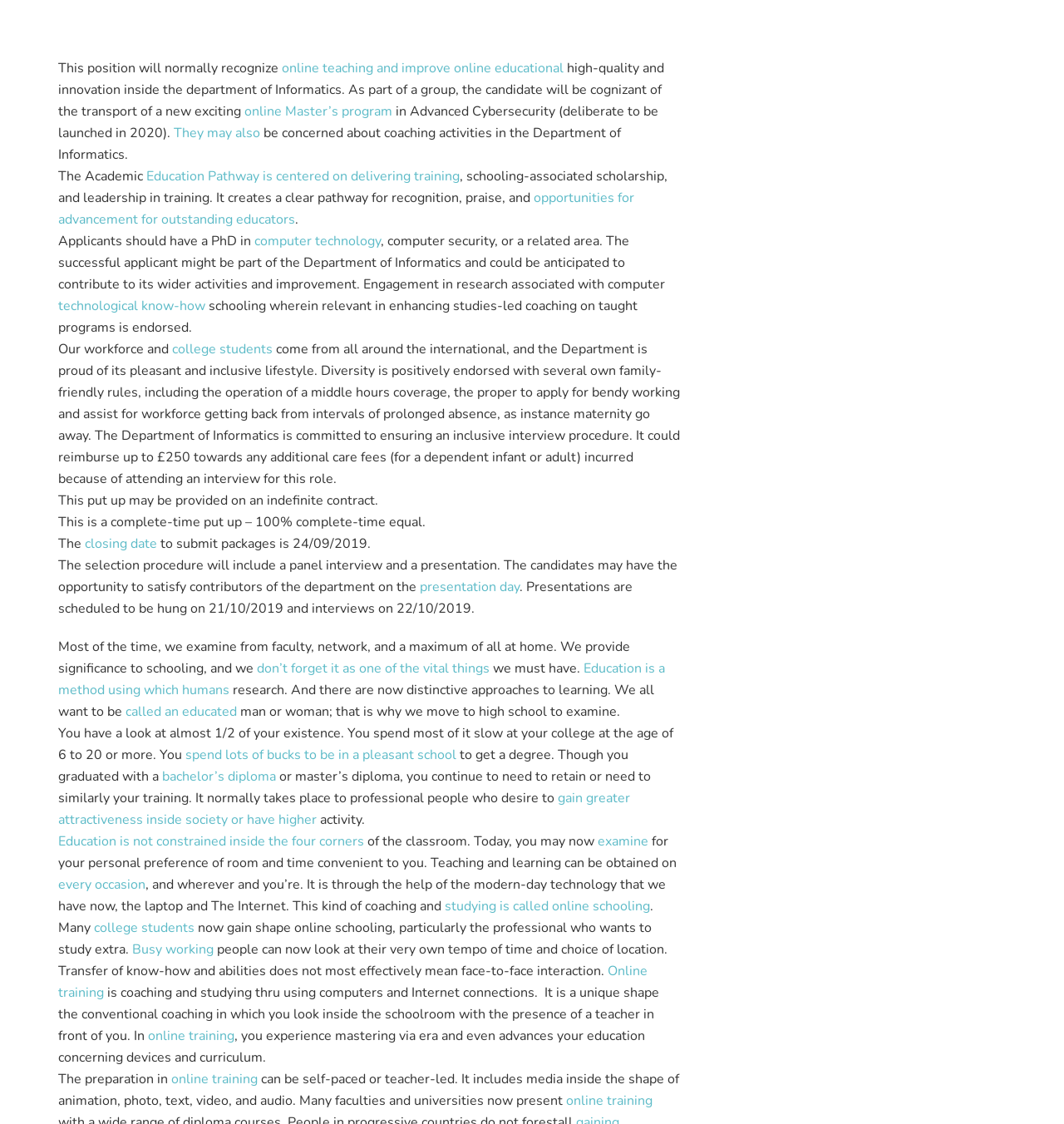Show the bounding box coordinates of the element that should be clicked to complete the task: "check the closing date".

[0.08, 0.476, 0.148, 0.492]